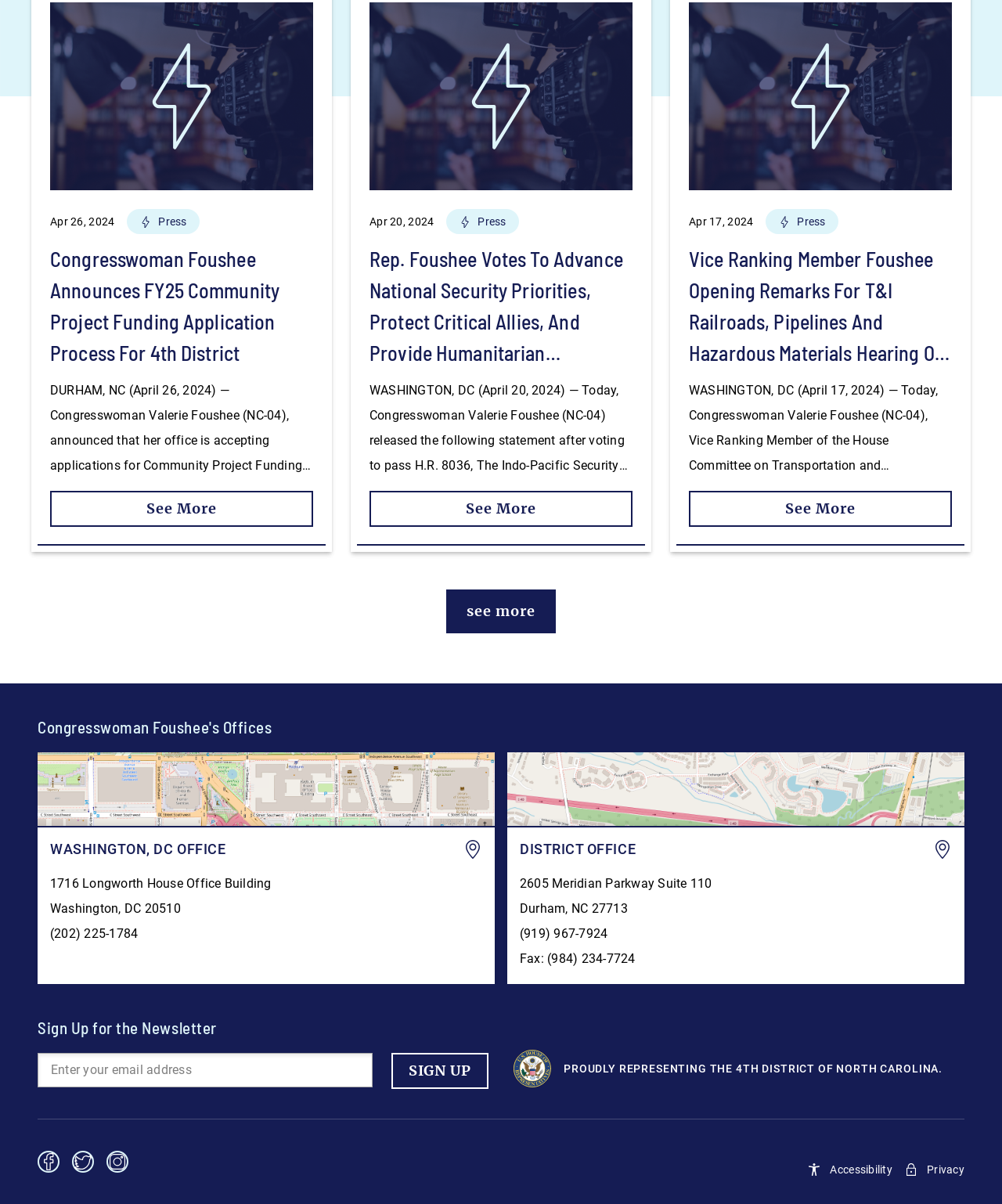Please specify the coordinates of the bounding box for the element that should be clicked to carry out this instruction: "Read more about Congresswoman Foushee Announces FY25 Community Project Funding Application Process For 4th District". The coordinates must be four float numbers between 0 and 1, formatted as [left, top, right, bottom].

[0.05, 0.397, 0.312, 0.438]